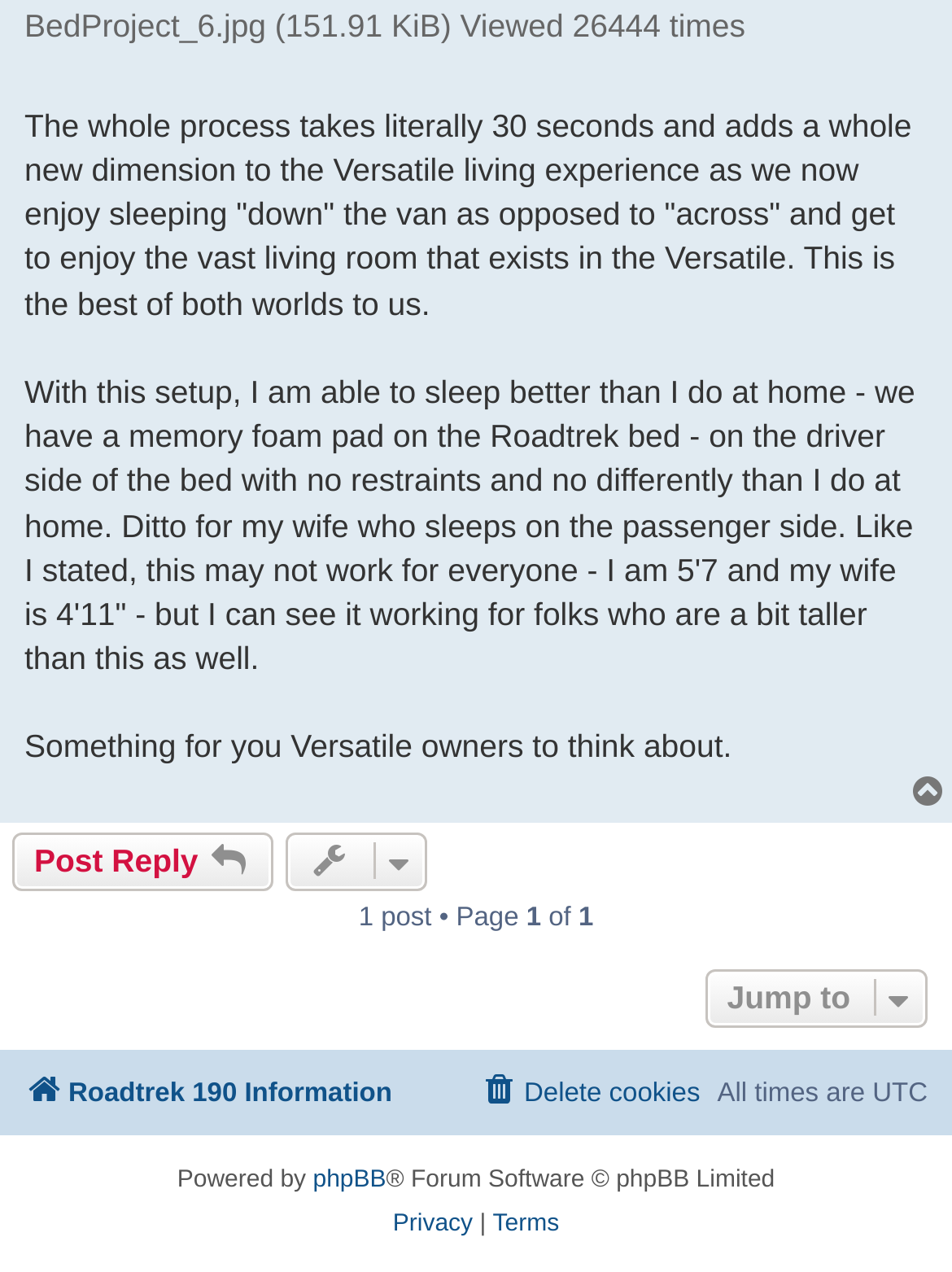Specify the bounding box coordinates of the area to click in order to follow the given instruction: "Click on 'Top'."

[0.954, 0.608, 1.0, 0.637]